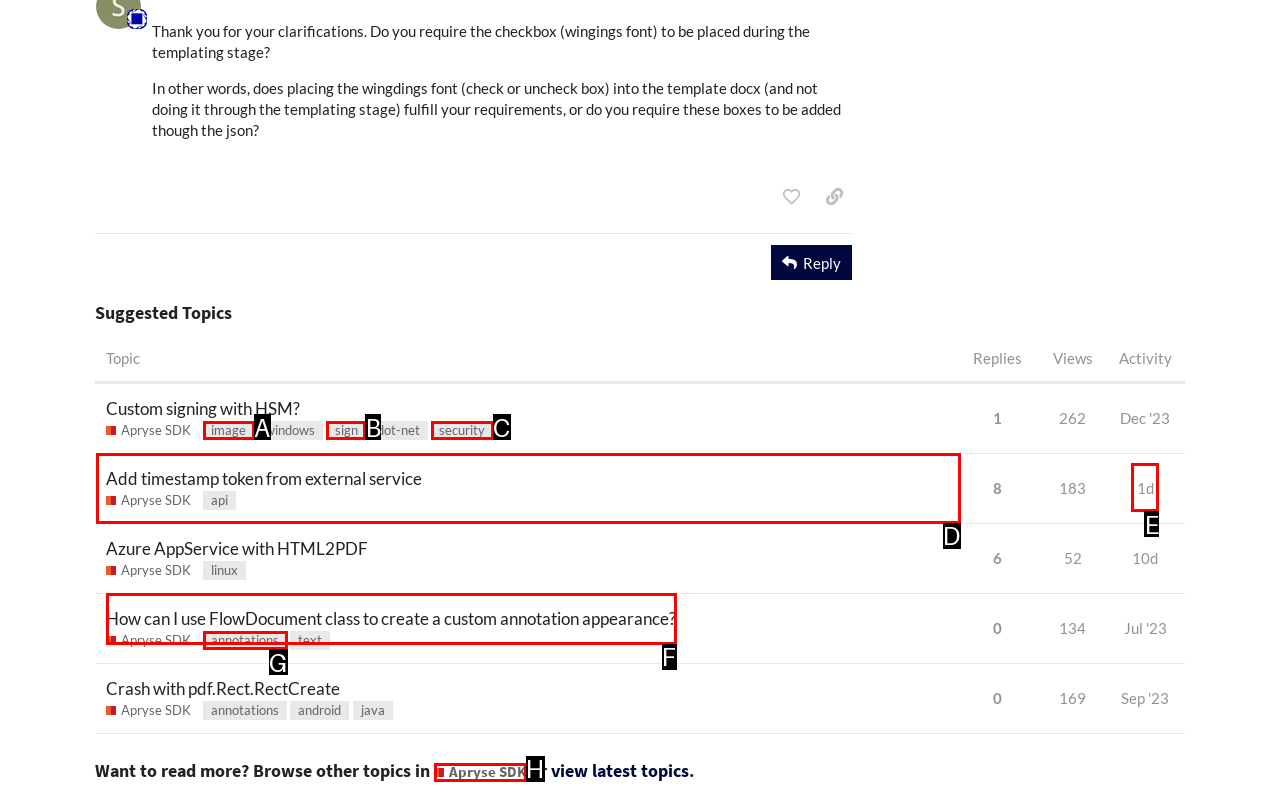Identify the HTML element to click to execute this task: View topic 'Add timestamp token from external service' Respond with the letter corresponding to the proper option.

D